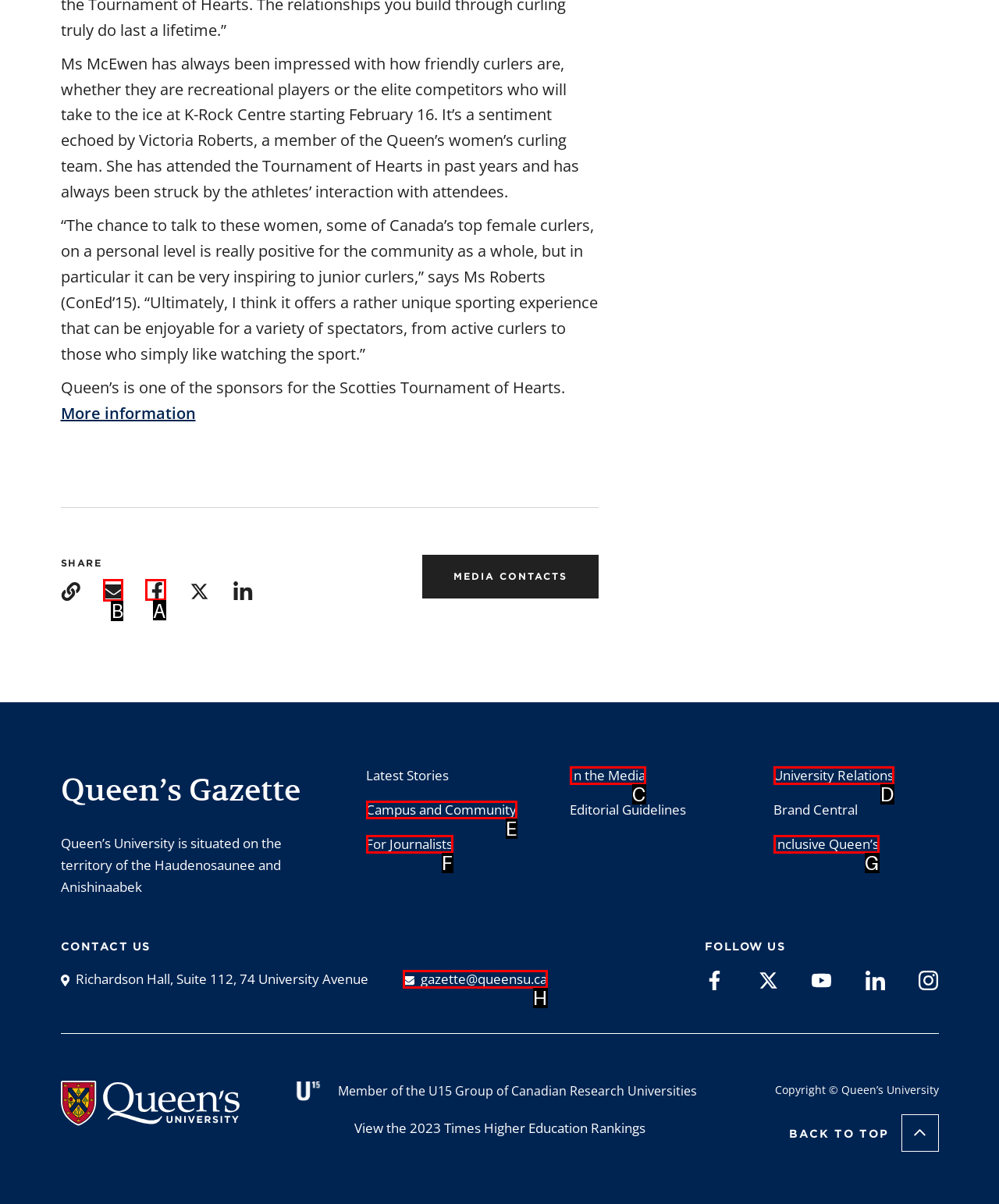Select the HTML element that needs to be clicked to carry out the task: Share on Facebook
Provide the letter of the correct option.

A